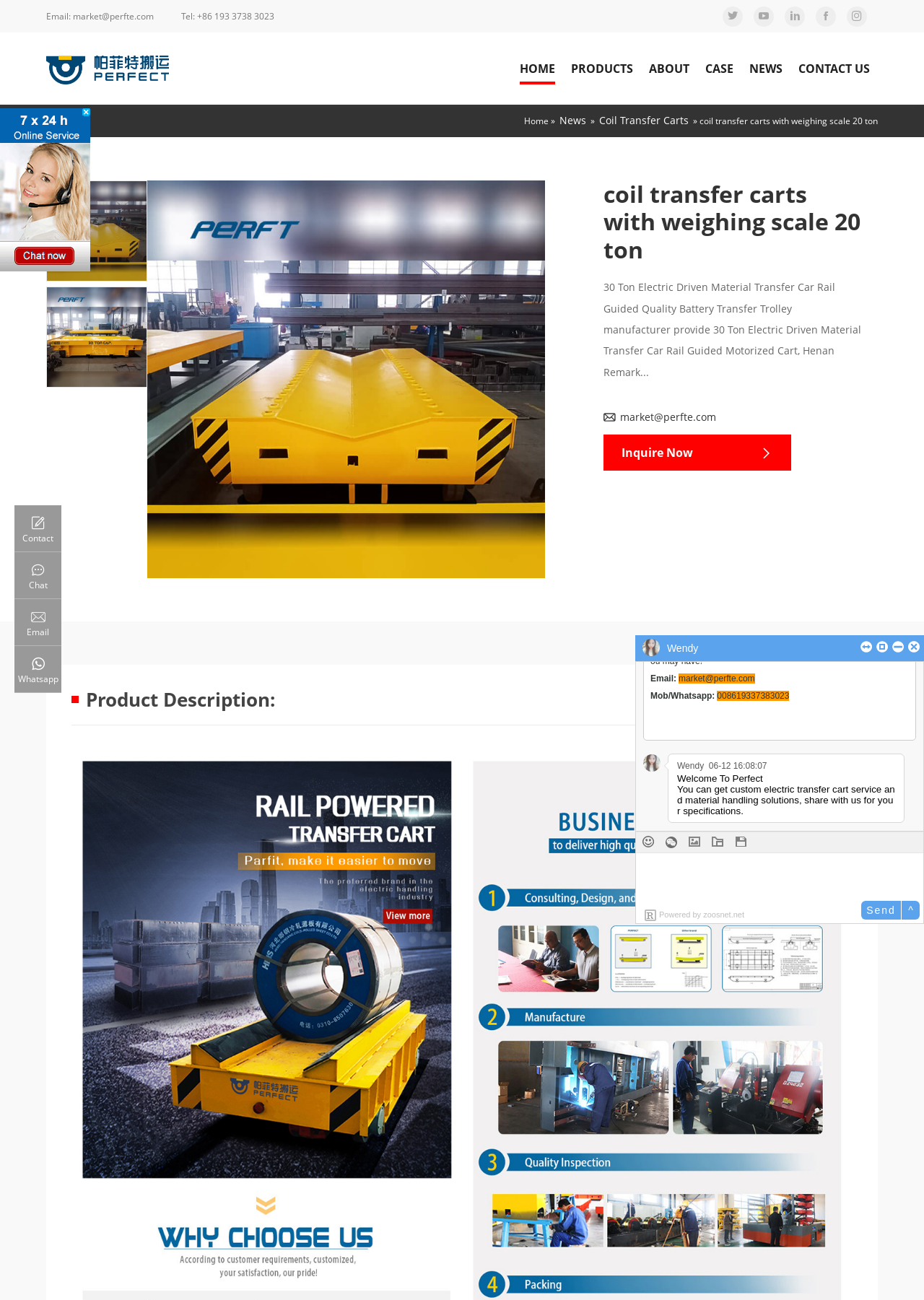Respond with a single word or short phrase to the following question: 
What is the purpose of the 'Inquire Now' button?

To contact the manufacturer